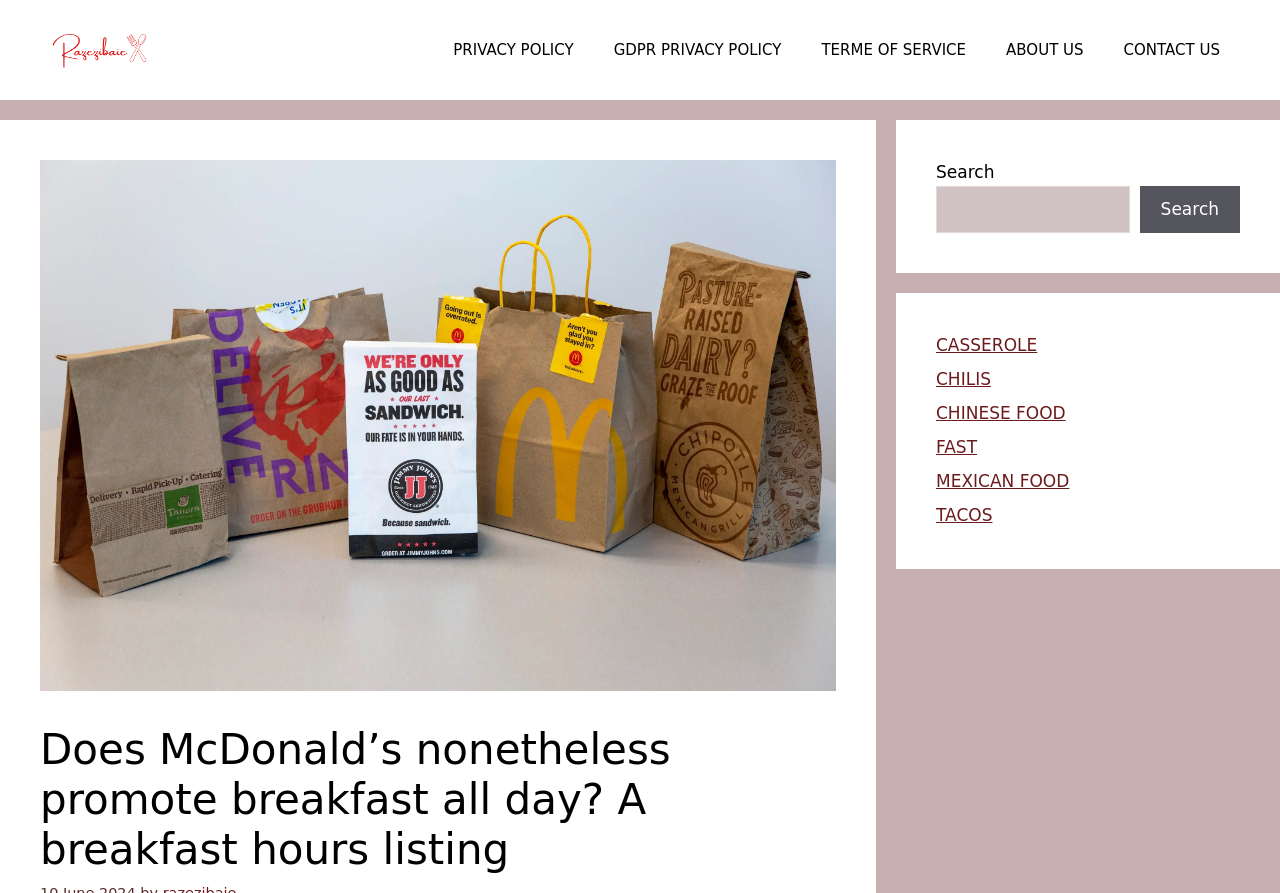Kindly provide the bounding box coordinates of the section you need to click on to fulfill the given instruction: "Click on PRIVACY POLICY".

[0.339, 0.022, 0.464, 0.09]